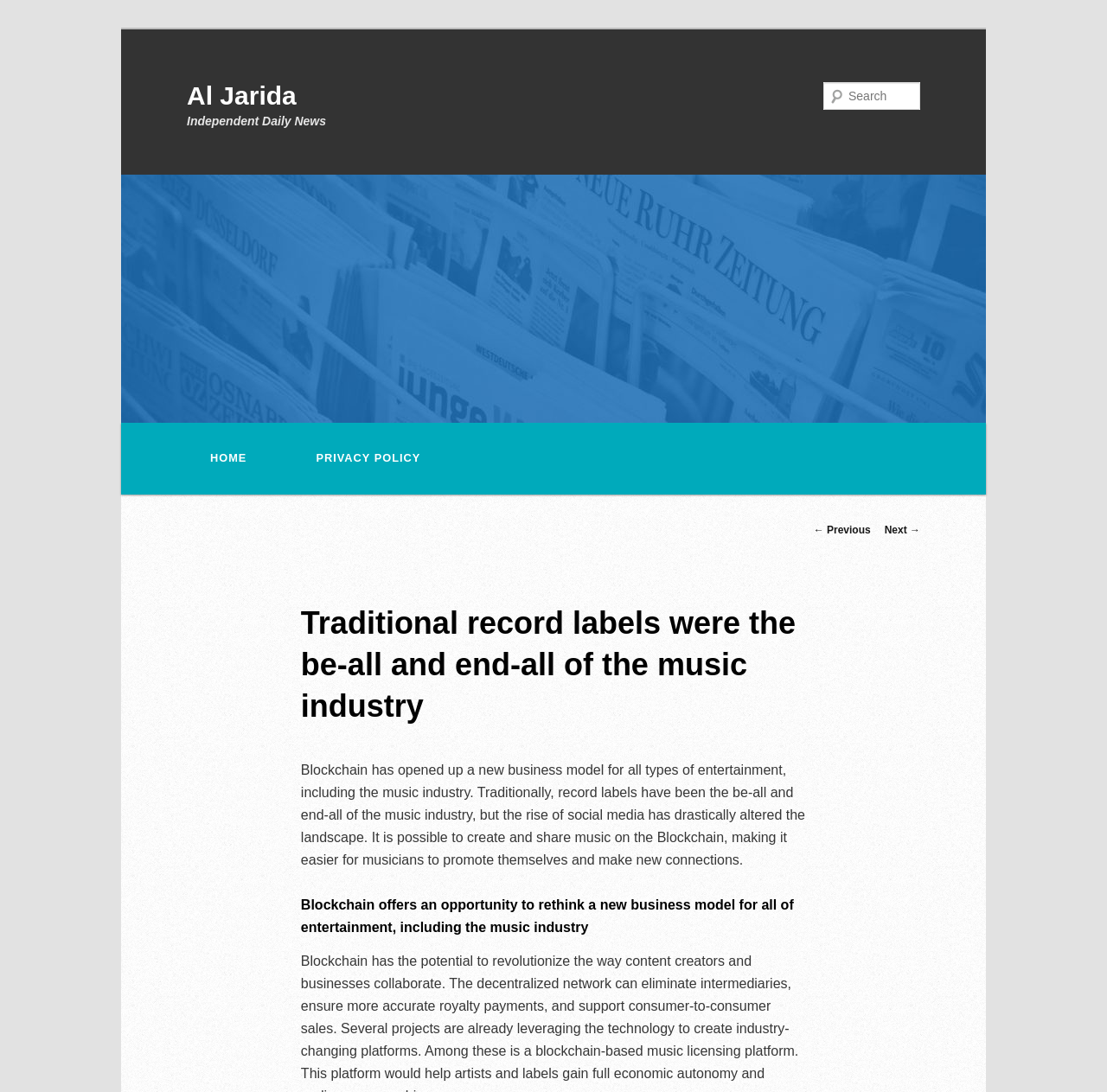Generate a thorough description of the webpage.

The webpage is about the music industry, specifically discussing the impact of blockchain technology on traditional record labels. At the top, there is a heading "Al Jarida" with a link to the same name, followed by another heading "Independent Daily News". Below these headings, there is a large image with the text "Al Jarida" on it, taking up most of the width of the page.

On the top right, there is a search bar with a label "Search" and a text box to input search queries. Below the search bar, there is a main menu with links to "HOME" and "PRIVACY POLICY".

The main content of the page is divided into two sections. The first section has a heading "Traditional record labels were the be-all and end-all of the music industry" and a paragraph of text discussing how blockchain technology has changed the music industry. The second section has a heading "Blockchain offers an opportunity to rethink a new business model for all of entertainment, including the music industry".

At the bottom of the page, there is a post navigation section with links to "← Previous" and "Next →" pages.